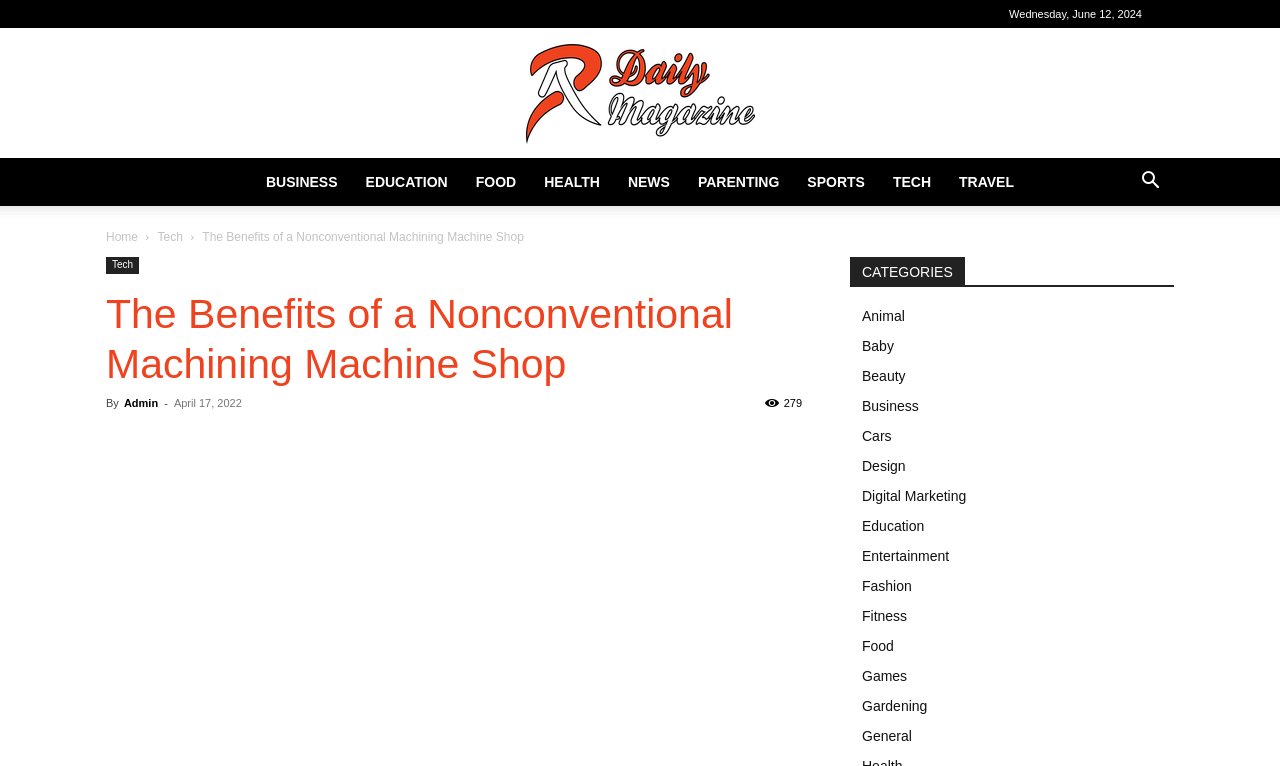Provide the bounding box coordinates for the specified HTML element described in this description: "Digital Marketing". The coordinates should be four float numbers ranging from 0 to 1, in the format [left, top, right, bottom].

[0.673, 0.637, 0.755, 0.658]